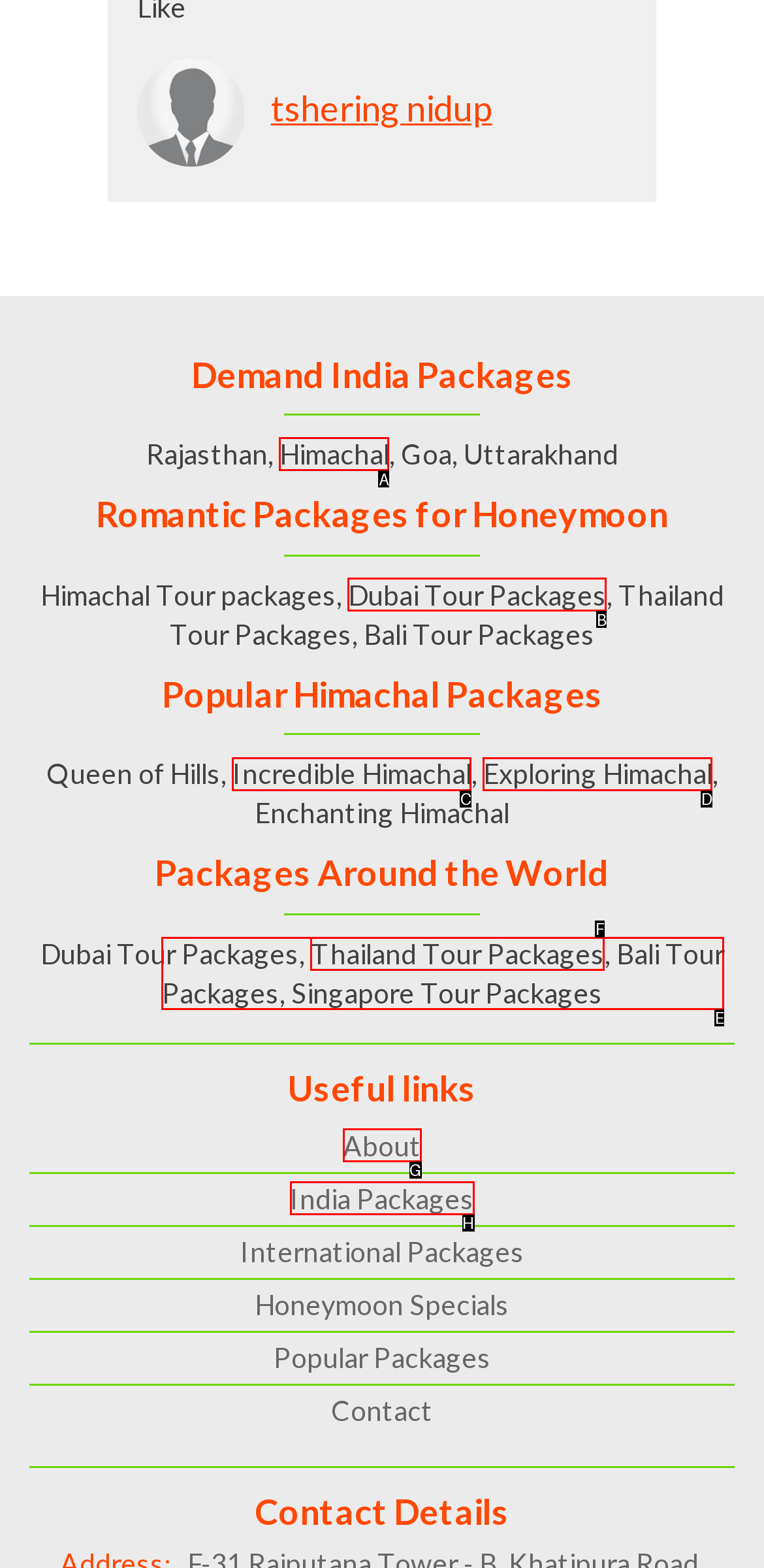Which option corresponds to the following element description: About?
Please provide the letter of the correct choice.

G